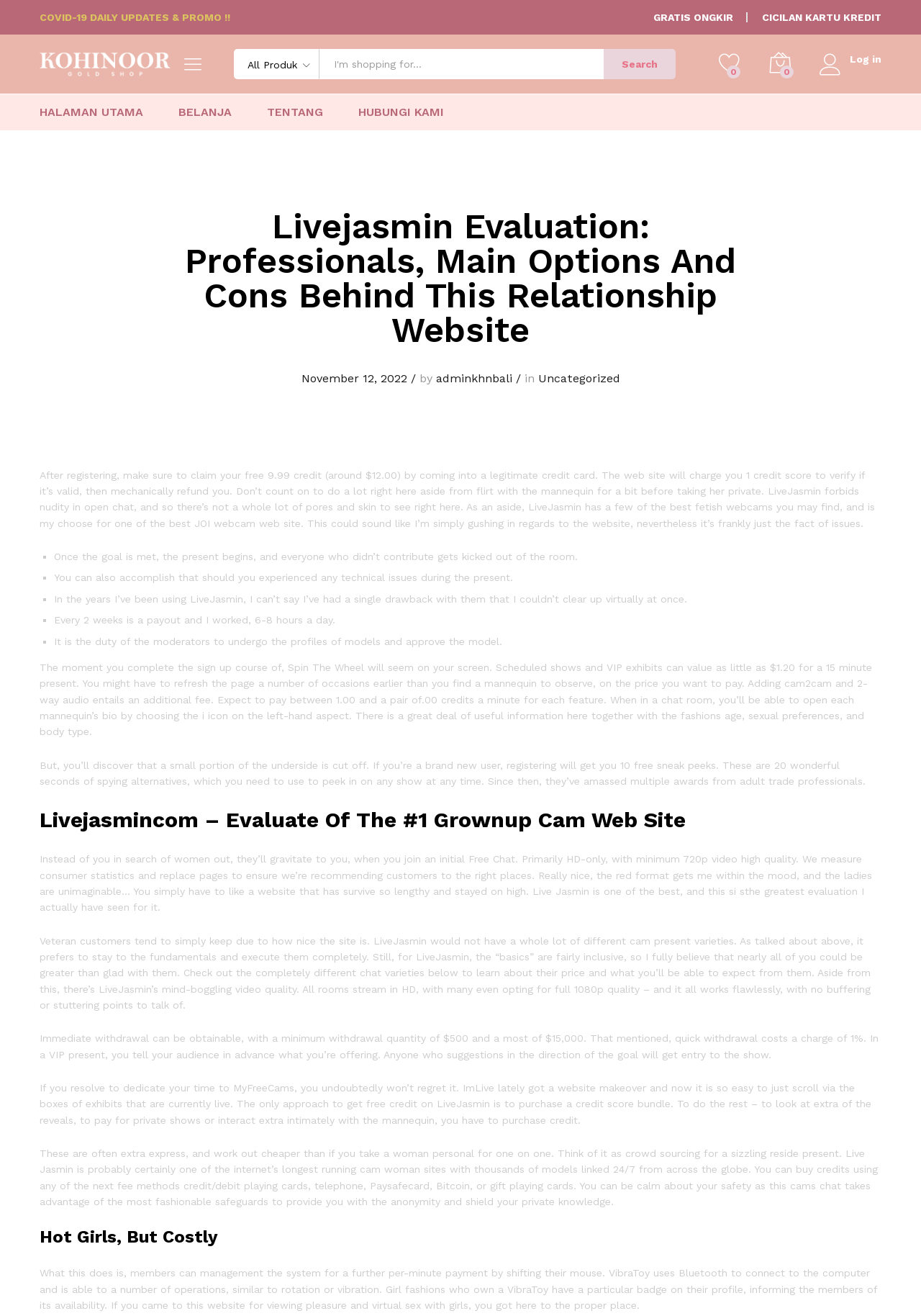Bounding box coordinates should be in the format (top-left x, top-left y, bottom-right x, bottom-right y) and all values should be floating point numbers between 0 and 1. Determine the bounding box coordinate for the UI element described as: 0

[0.835, 0.039, 0.859, 0.058]